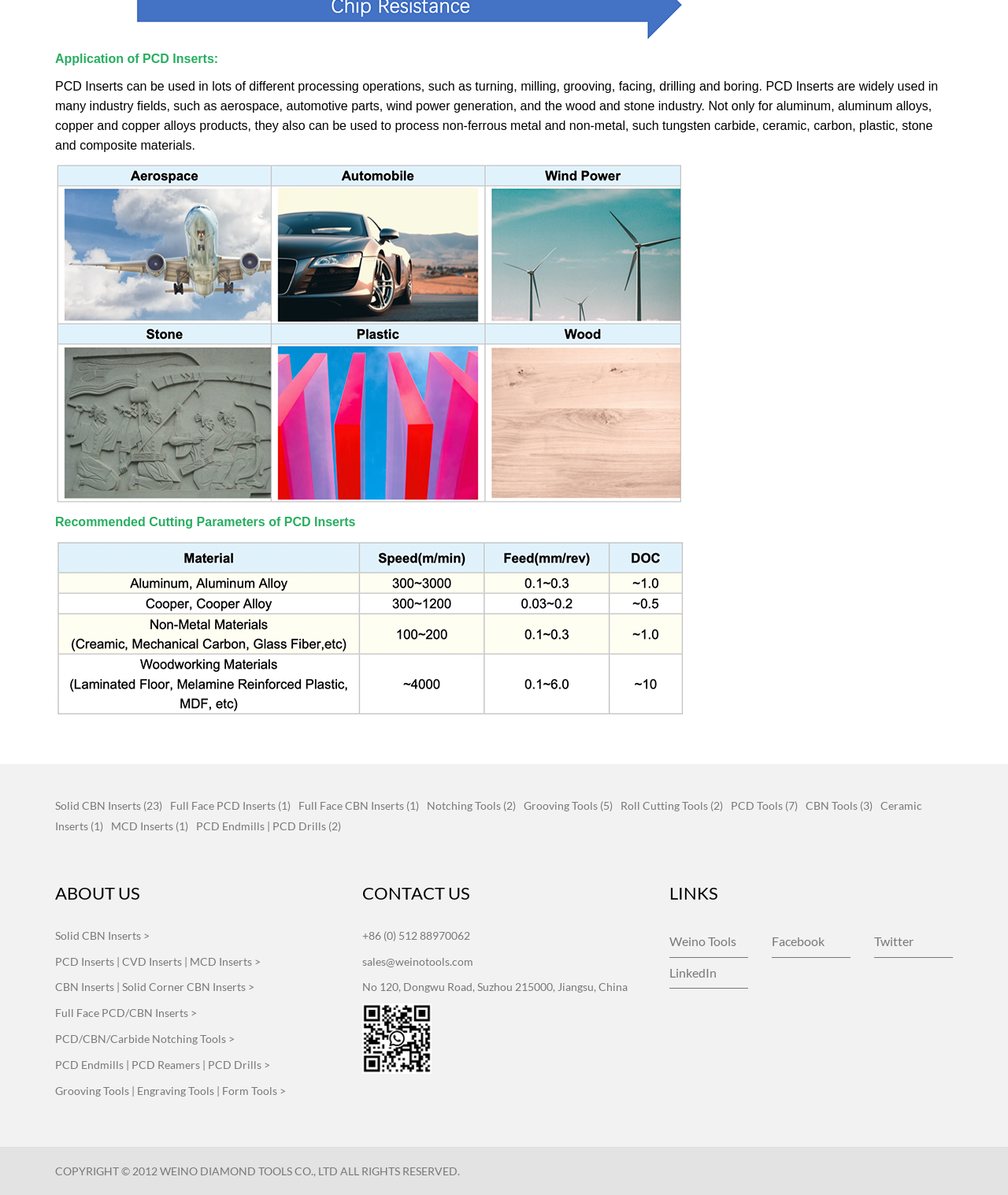Can you identify the bounding box coordinates of the clickable region needed to carry out this instruction: 'Click on ABOUT US'? The coordinates should be four float numbers within the range of 0 to 1, stated as [left, top, right, bottom].

[0.055, 0.739, 0.336, 0.755]